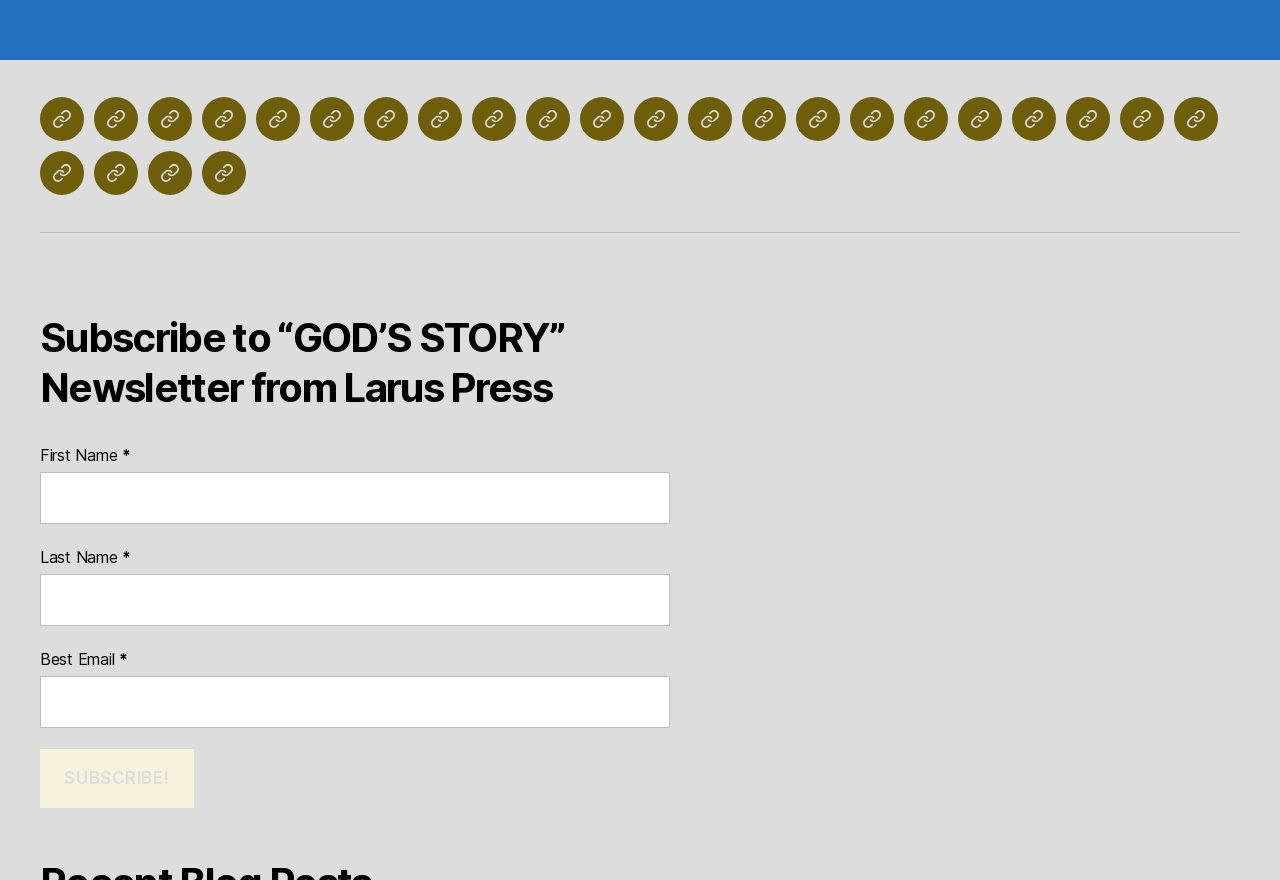Please identify the bounding box coordinates of the element on the webpage that should be clicked to follow this instruction: "Log In". The bounding box coordinates should be given as four float numbers between 0 and 1, formatted as [left, top, right, bottom].

[0.495, 0.133, 0.53, 0.183]